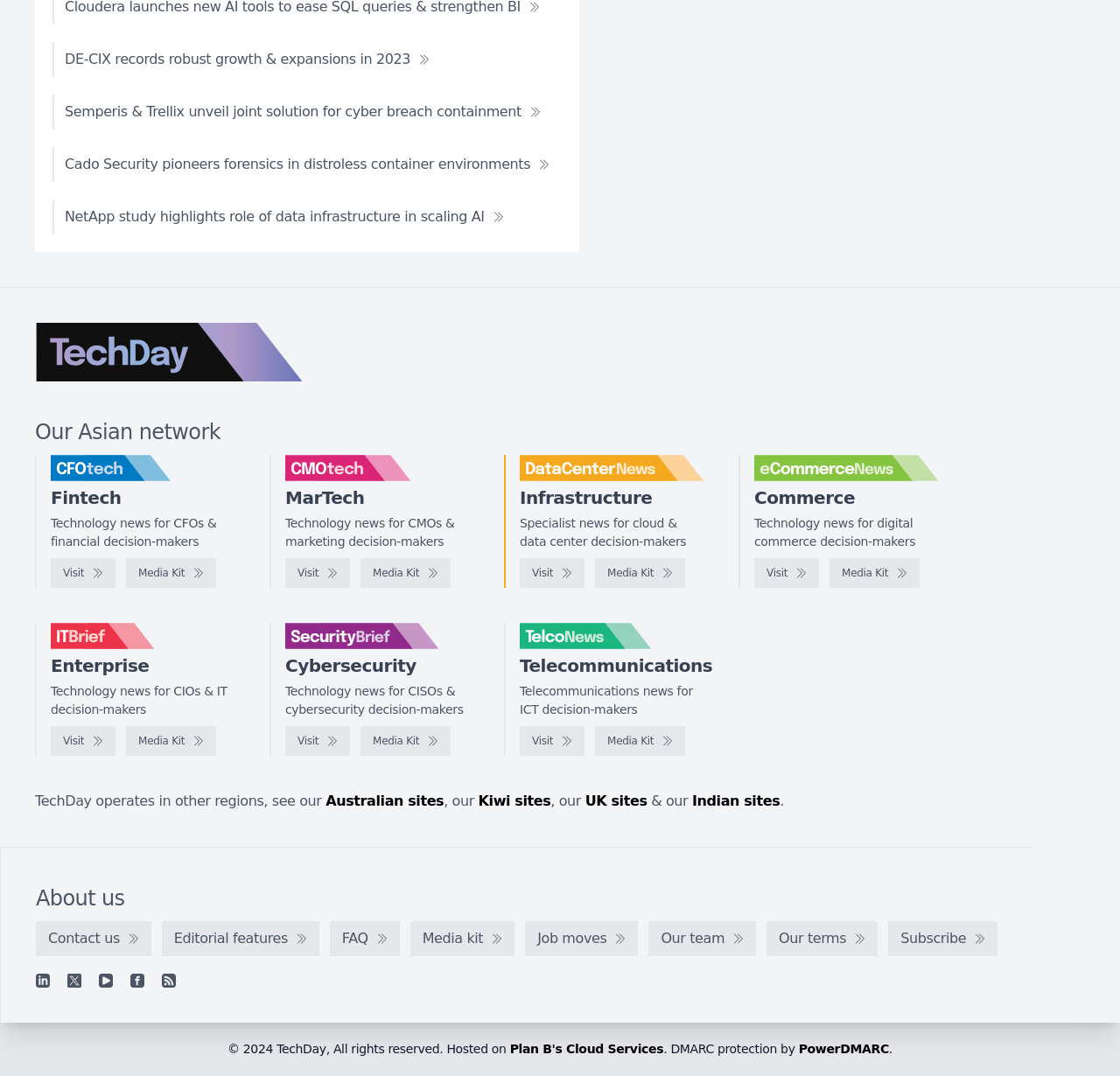Pinpoint the bounding box coordinates of the element you need to click to execute the following instruction: "Click on CFOtech logo". The bounding box should be represented by four float numbers between 0 and 1, in the format [left, top, right, bottom].

[0.045, 0.423, 0.209, 0.447]